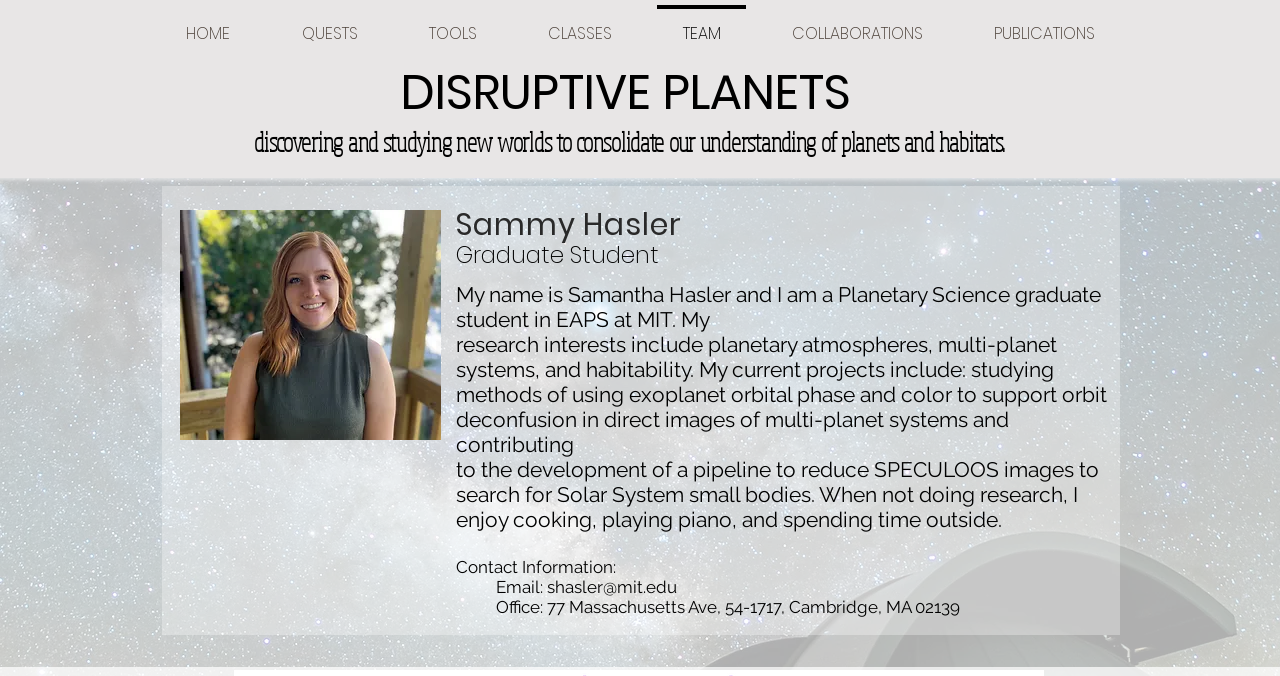What is the office address of the person?
Look at the screenshot and respond with a single word or phrase.

77 Massachusetts Ave, 54-1717, Cambridge, MA 02139